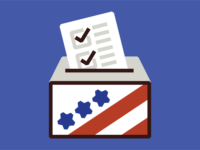What is above the ballot box?
Using the details shown in the screenshot, provide a comprehensive answer to the question.

Above the ballot box, there is a sheet of paper featuring check marks, which signifies completed ballots and conveys the action of casting a vote.